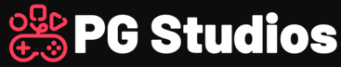From the details in the image, provide a thorough response to the question: What is the typography style of the brand name?

The brand name 'PG Studios' is presented in bold, white typography against a contrasting black background, creating a striking and eye-catching visual effect.